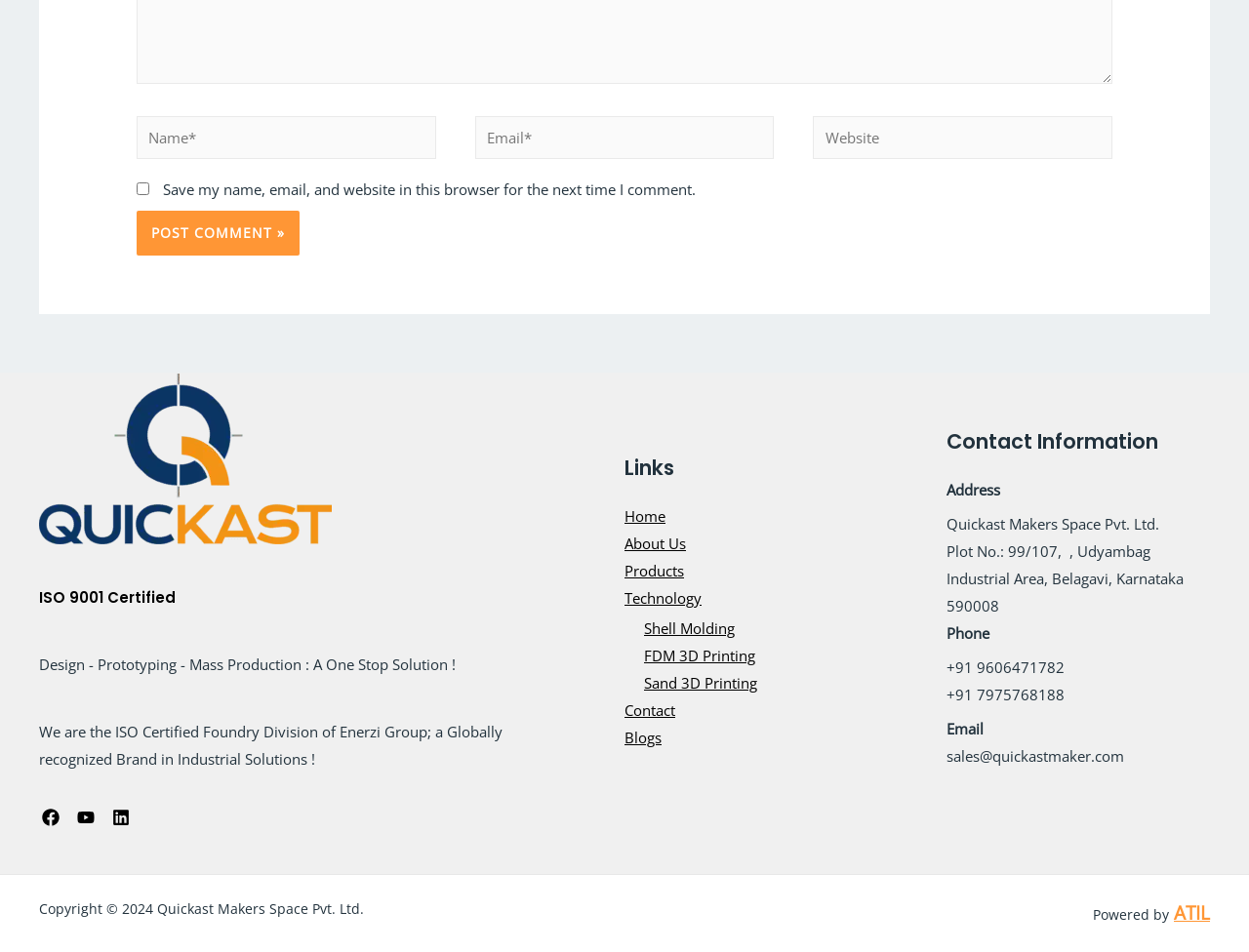What is the company's address?
Using the image as a reference, give an elaborate response to the question.

The company's address is located in the footer section of the webpage, and it is listed as 'Plot No.: 99/107, Udyambag Industrial Area, Belagavi, Karnataka 590008'.